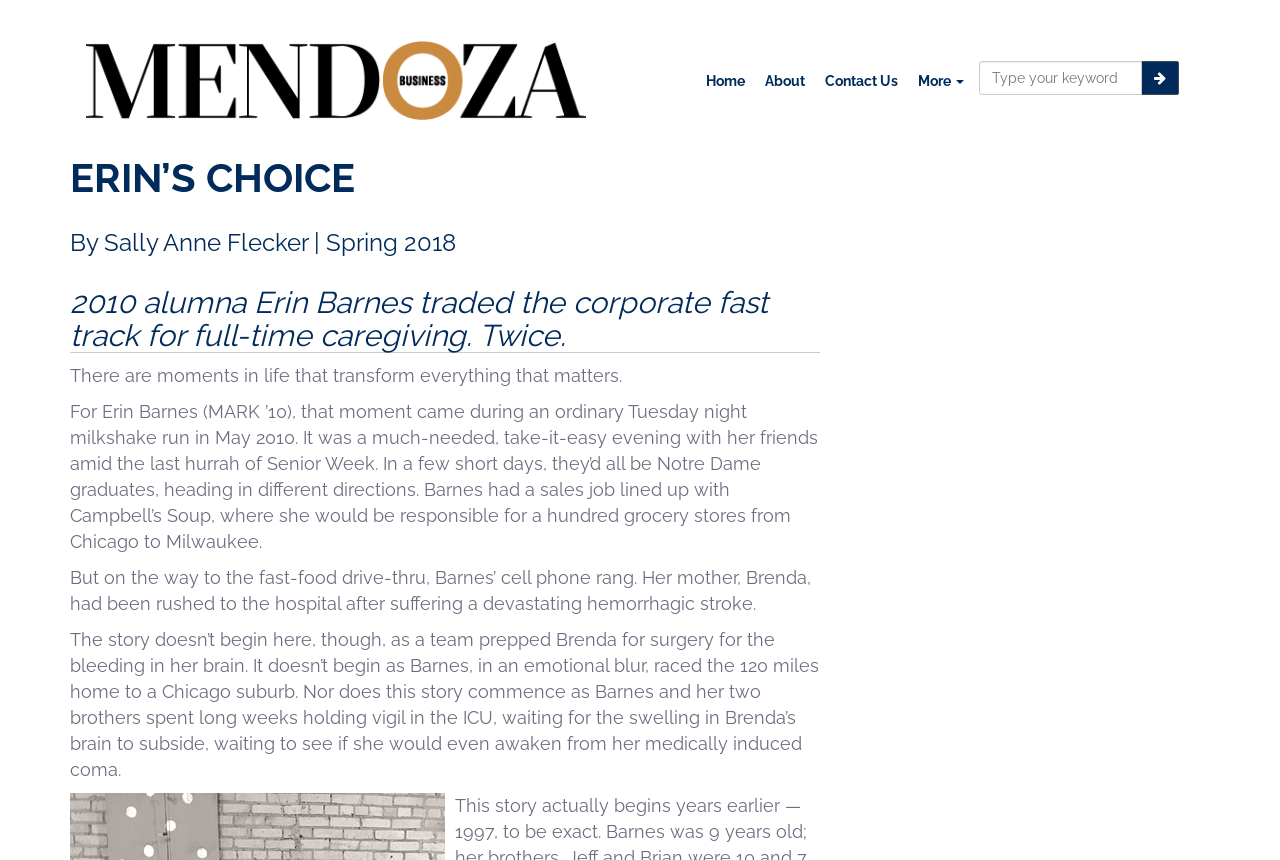Respond to the following query with just one word or a short phrase: 
What is the name of the magazine?

Mendoza Business Magazine